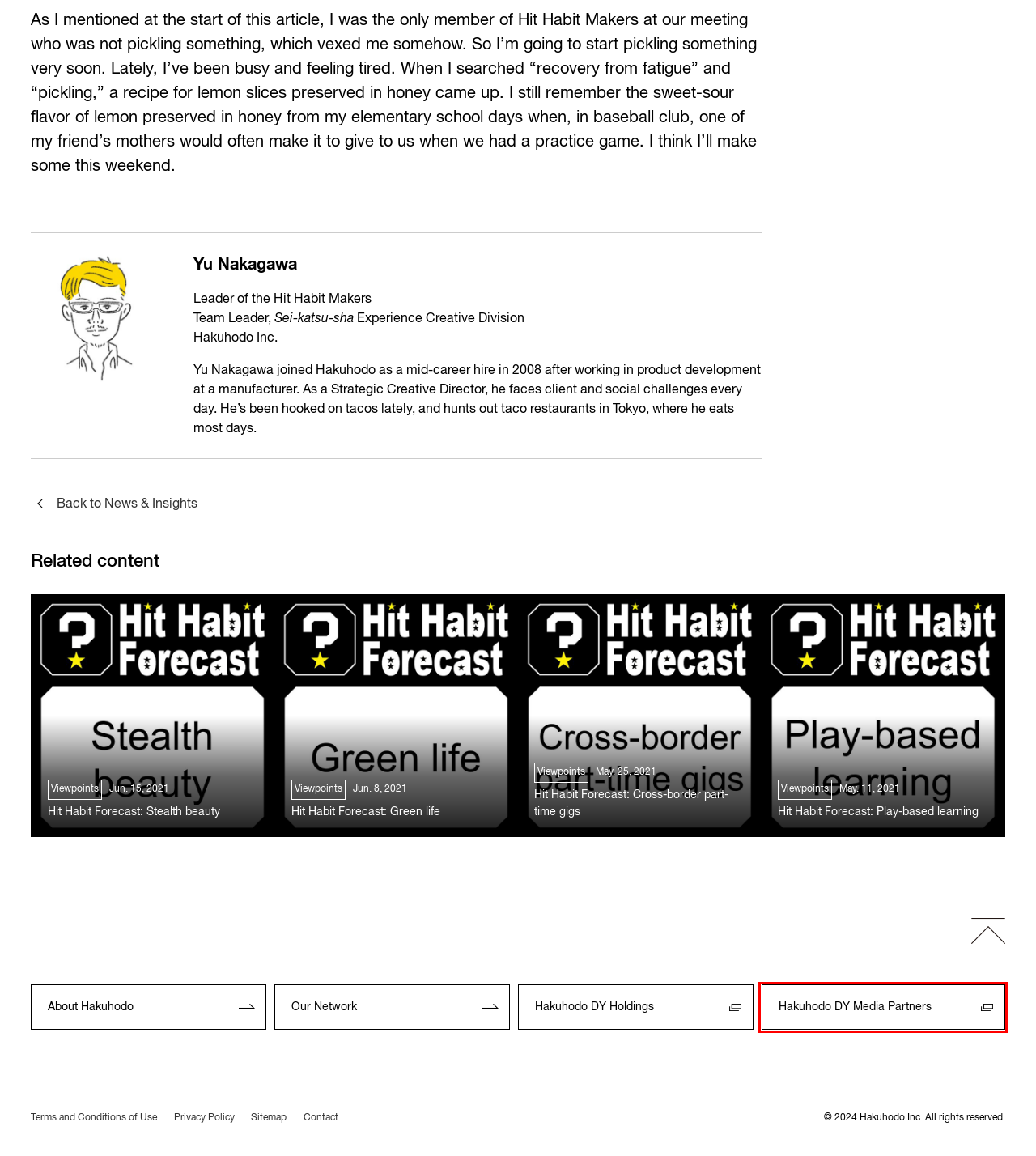You are given a webpage screenshot where a red bounding box highlights an element. Determine the most fitting webpage description for the new page that loads after clicking the element within the red bounding box. Here are the candidates:
A. Hakuhodo DY Holdings
B. Hit Habit Forecast: Play-based learning | HAKUHODO
C. Hit Habit Forecast: Stealth beauty | HAKUHODO
D. HAKUHODO
E. Network in Japan | HAKUHODO
F. Hakuhodo DY Media Partners
G. Hit Habit Forecast: Green life | HAKUHODO
H. Hit Habit Forecast: Cross-border part-time gigs | HAKUHODO

F